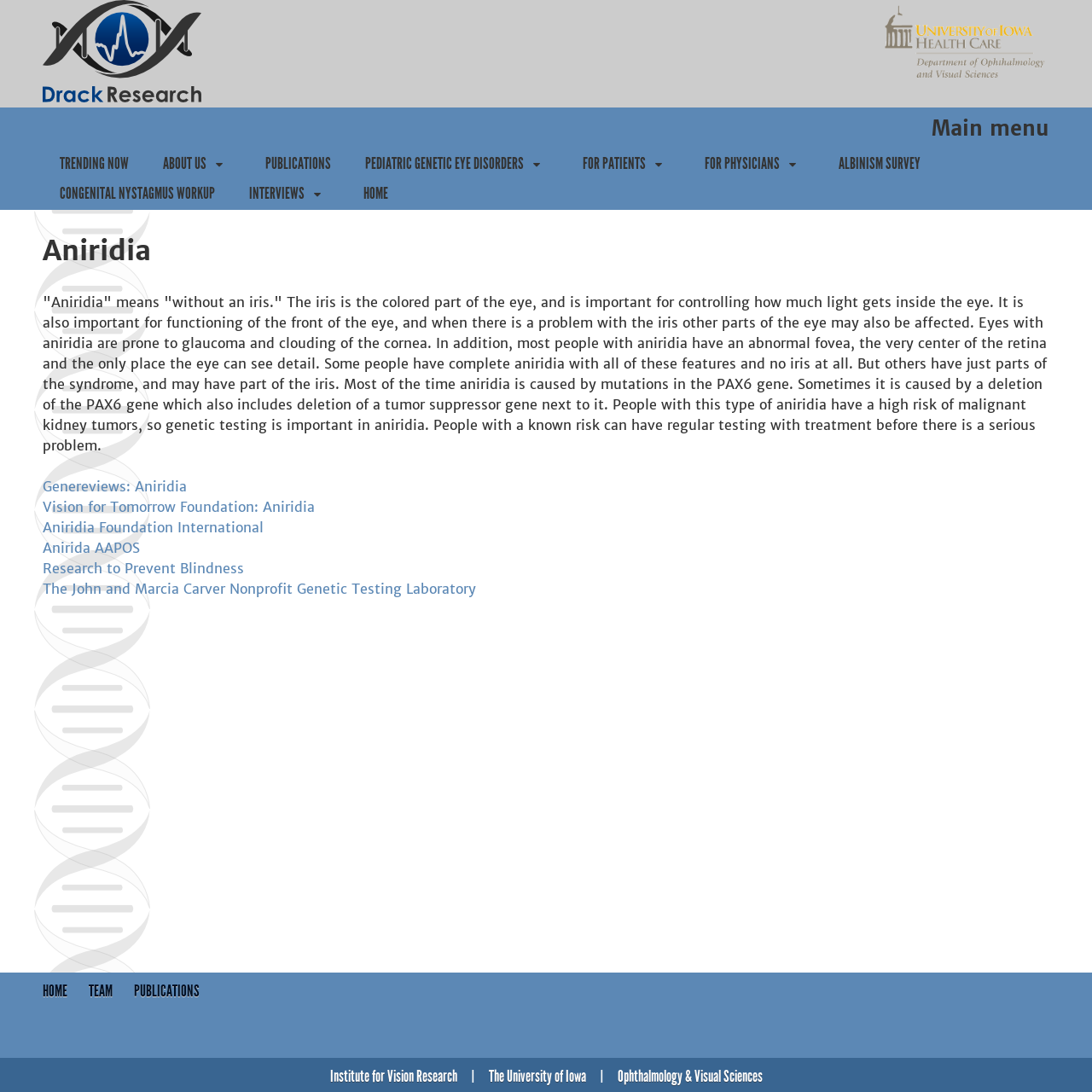Determine the bounding box coordinates of the clickable region to carry out the instruction: "Submit the form".

None